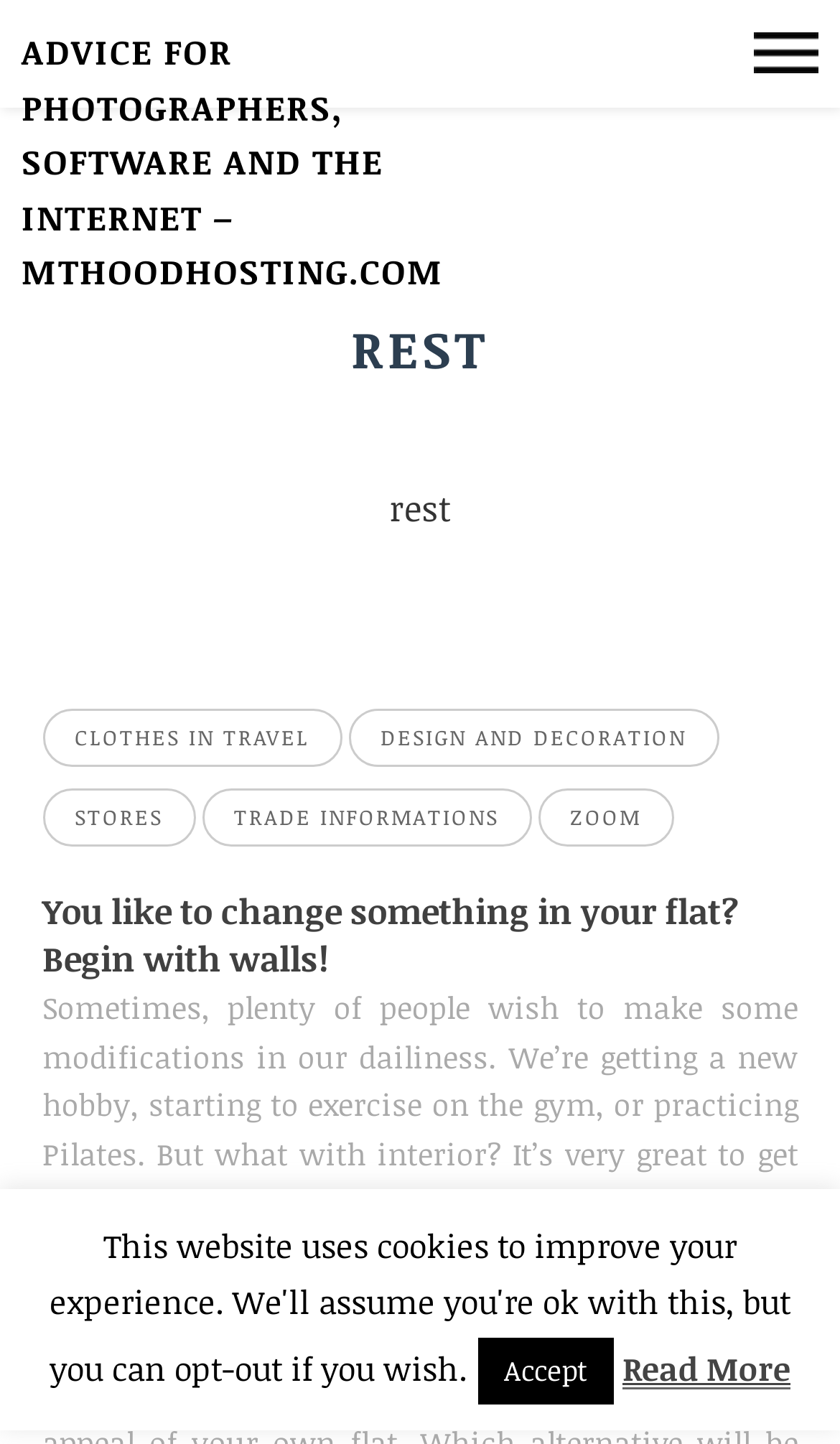Provide a single word or phrase to answer the given question: 
What is the main category of the website?

Photography and lifestyle